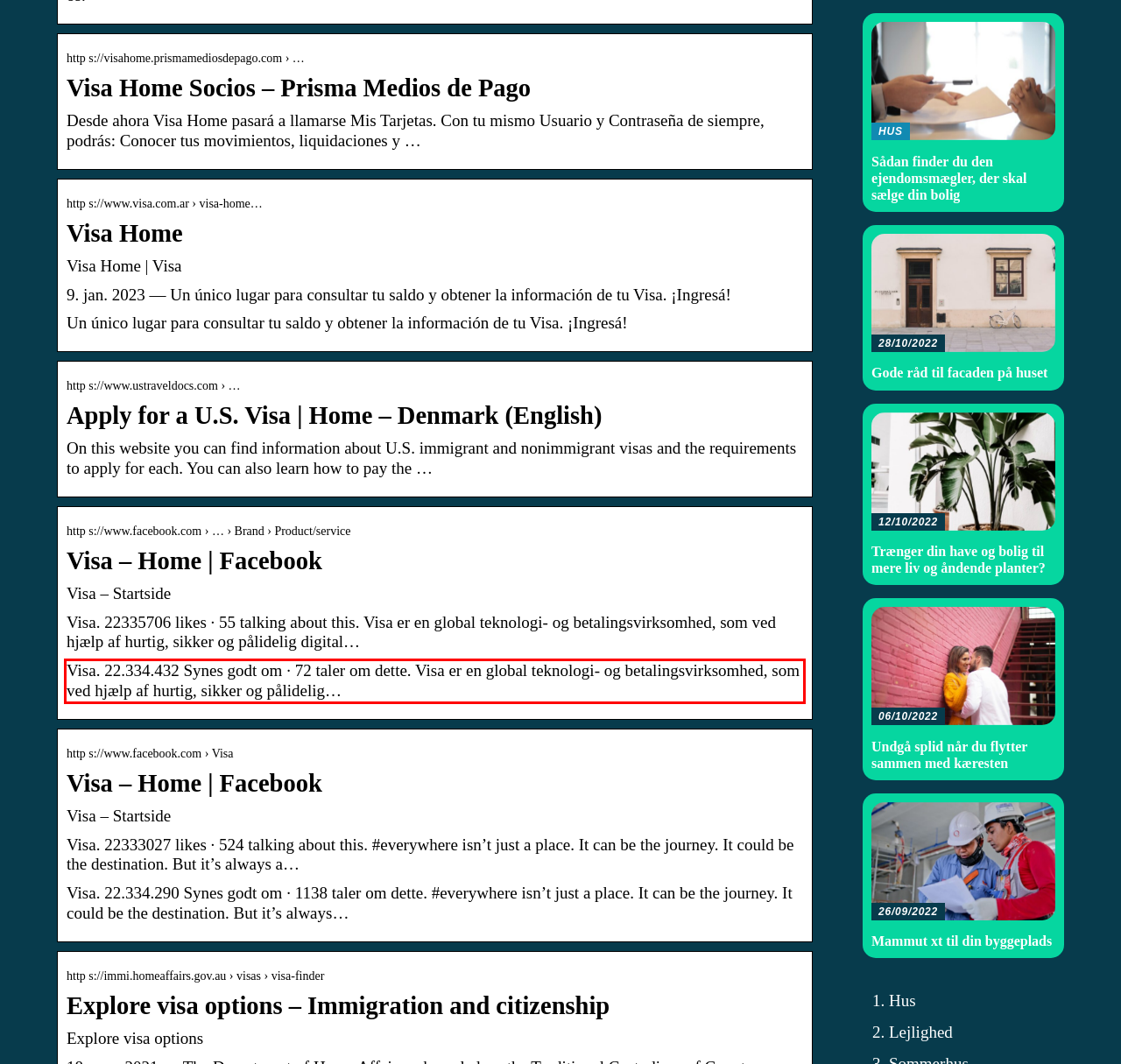You are given a screenshot showing a webpage with a red bounding box. Perform OCR to capture the text within the red bounding box.

Visa. 22.334.432 Synes godt om · 72 taler om dette. Visa er en global teknologi- og betalingsvirksomhed, som ved hjælp af hurtig, sikker og pålidelig…